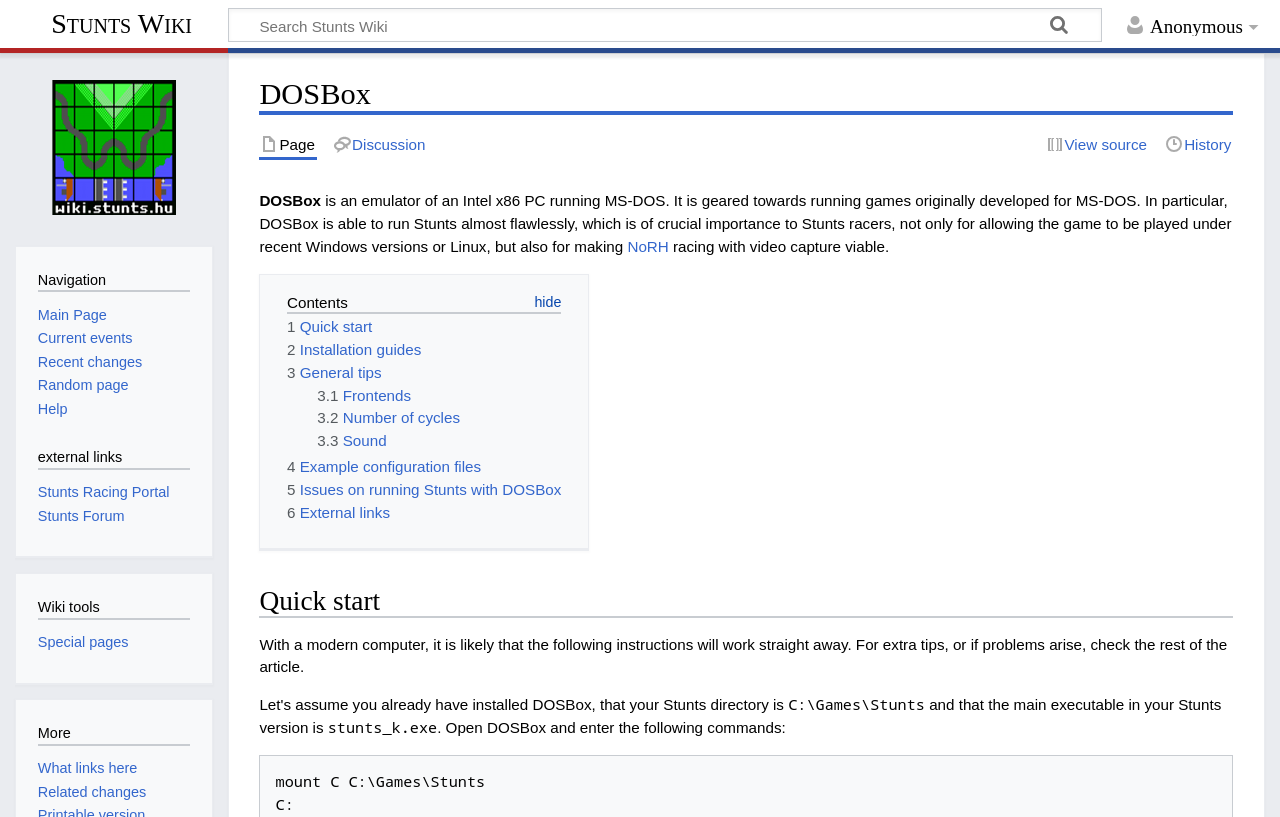How many cycles is a topic discussed in the general tips section?
Offer a detailed and full explanation in response to the question.

The webpage contains a section on general tips, which includes a link to a topic discussing the number of cycles, specifically '3.2 Number of cycles'.